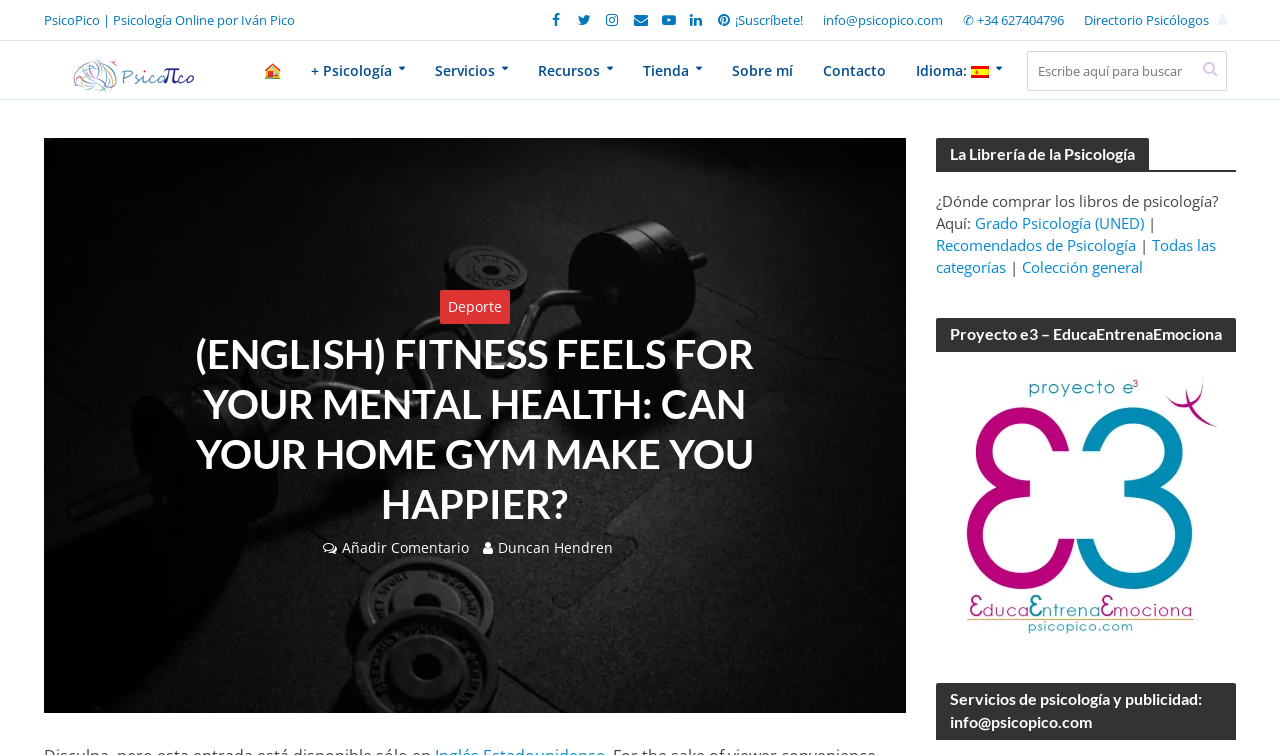Please locate the bounding box coordinates of the element that needs to be clicked to achieve the following instruction: "View the details of 'Conservation - strategies for selected older neighbourhoods'". The coordinates should be four float numbers between 0 and 1, i.e., [left, top, right, bottom].

None